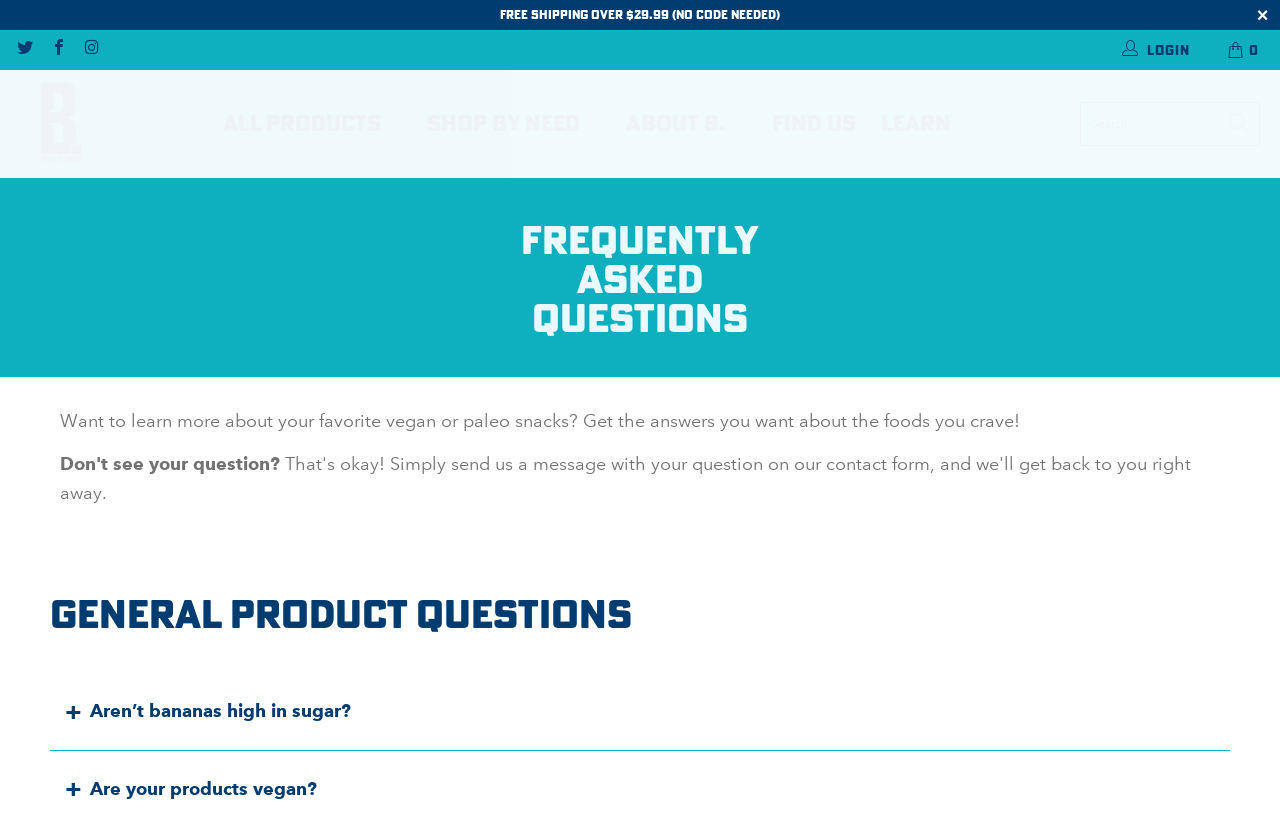Pinpoint the bounding box coordinates for the area that should be clicked to perform the following instruction: "login to account".

[0.875, 0.037, 0.934, 0.085]